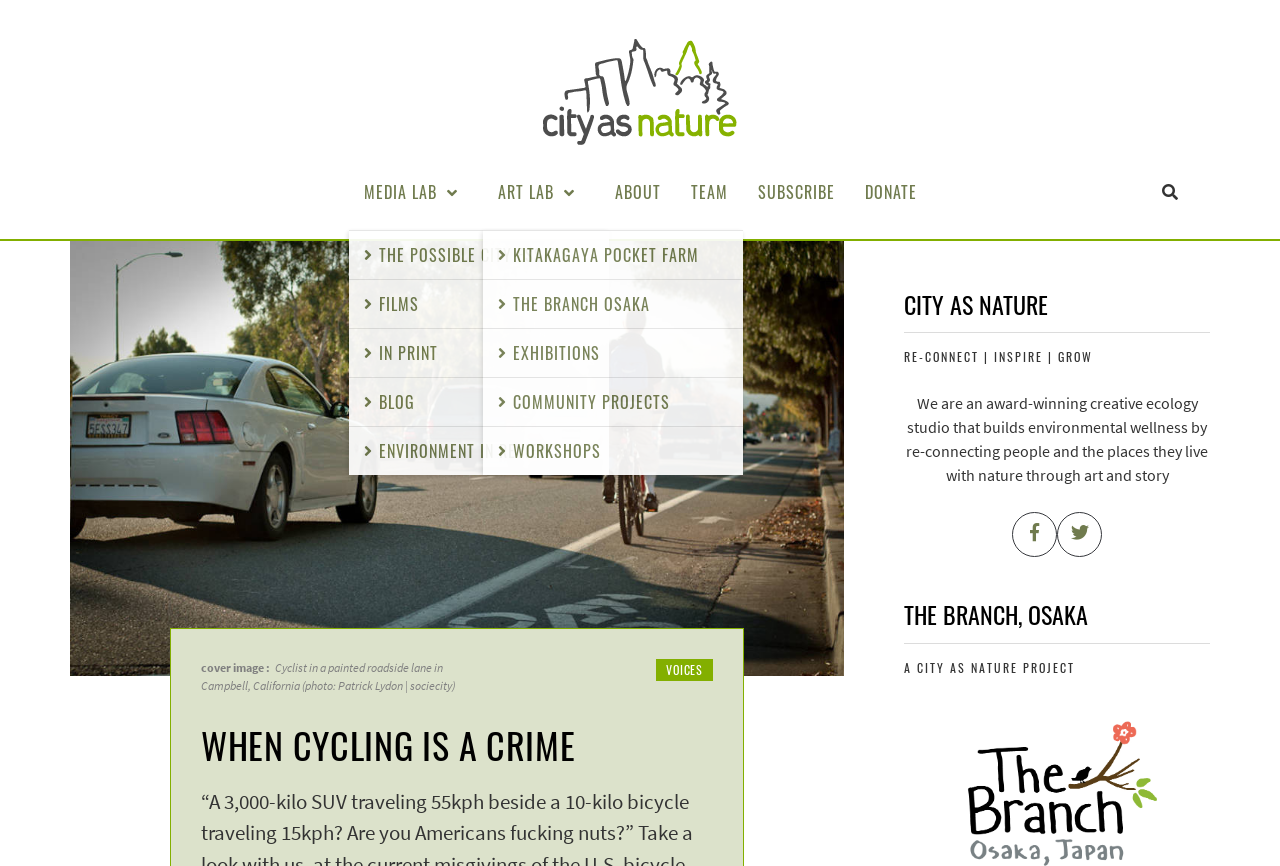Please provide a one-word or phrase answer to the question: 
How many links are there in the navigation menu?

11